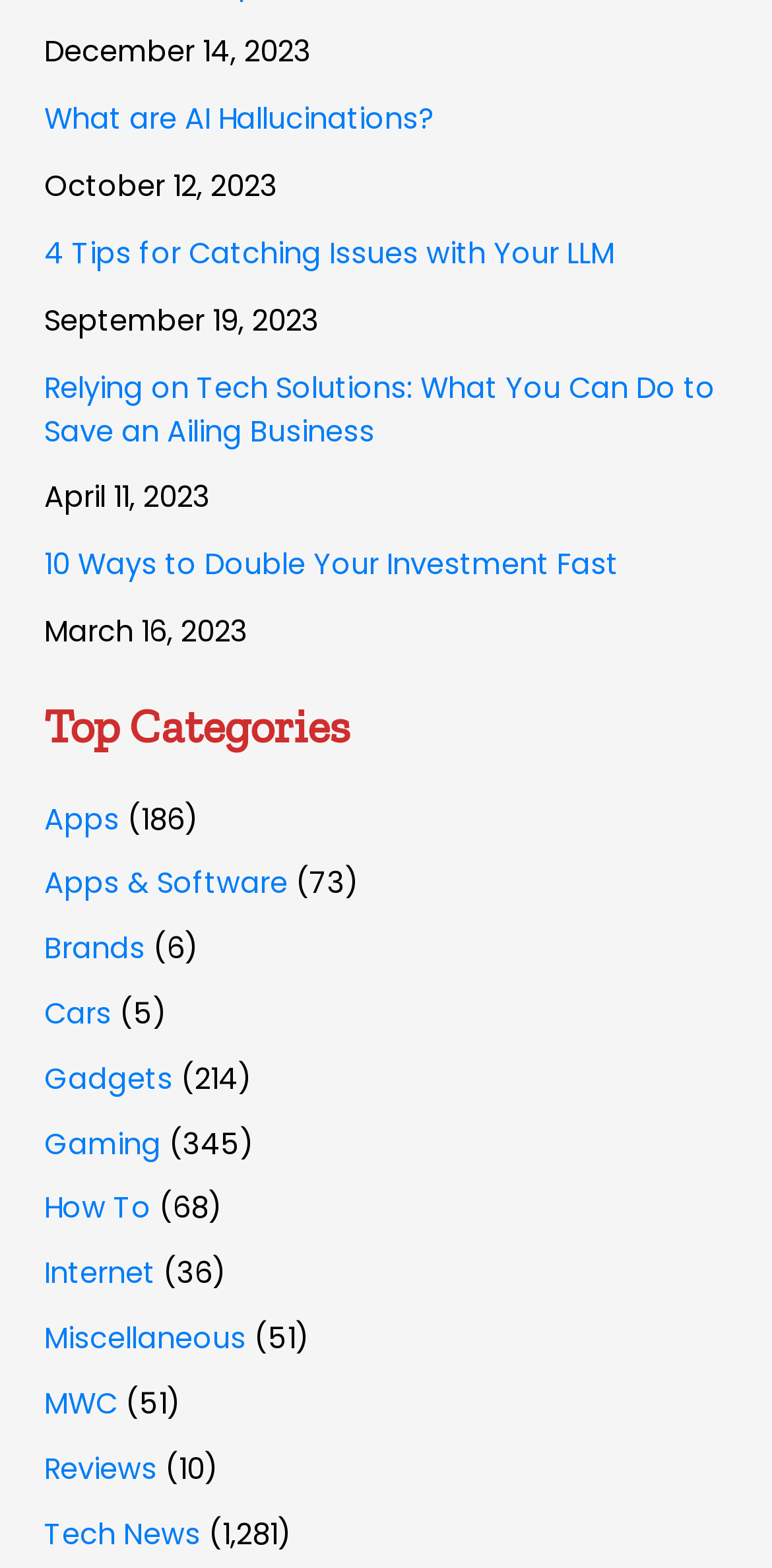What is the most recent article date? Based on the screenshot, please respond with a single word or phrase.

December 14, 2023